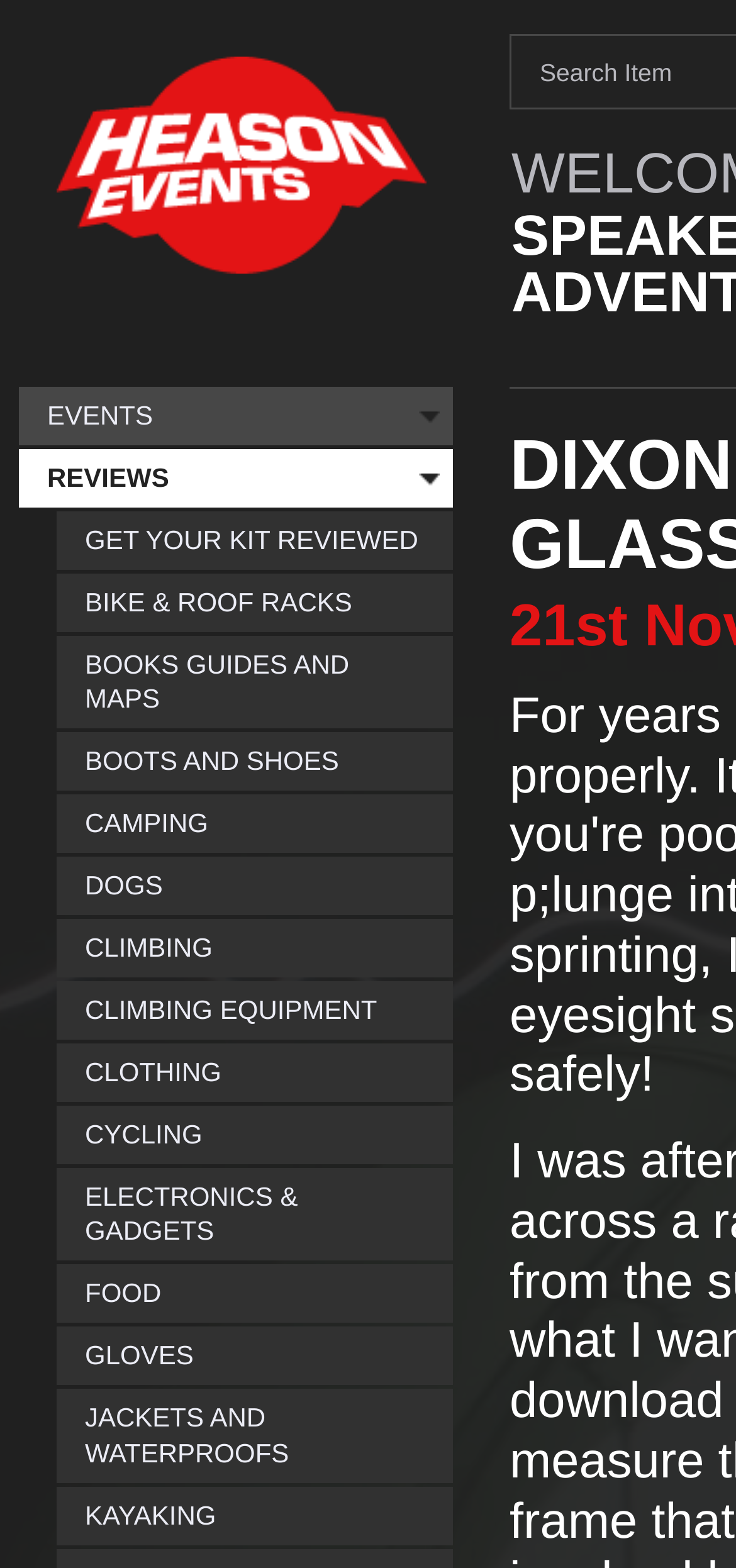What is the last category listed on the webpage?
Please elaborate on the answer to the question with detailed information.

The last category listed on the webpage is KAYAKING, which is located at the bottom of the list of categories.